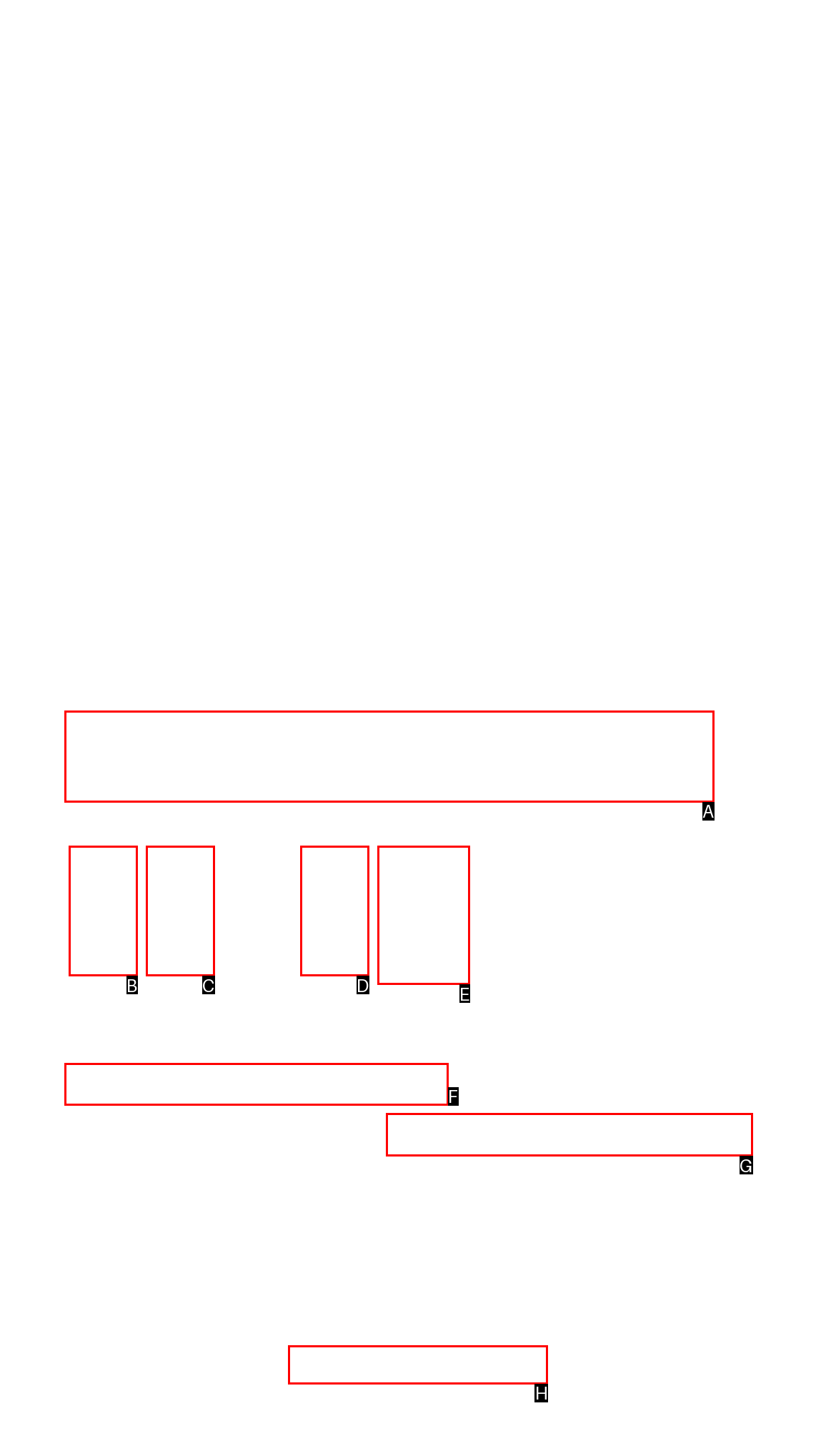Indicate which red-bounded element should be clicked to perform the task: Read Austrian Glaciers article Answer with the letter of the correct option.

F